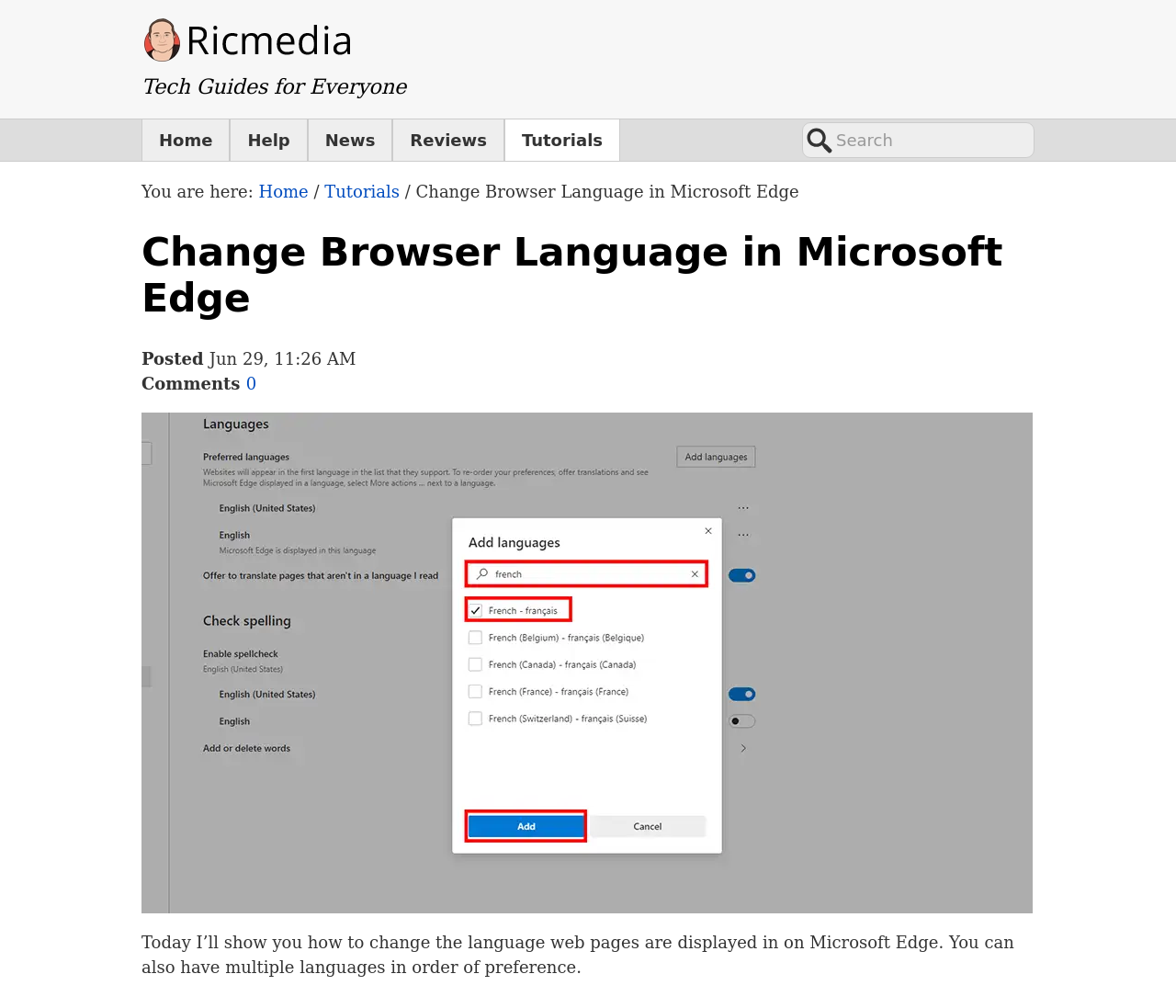What is the website name?
Using the information from the image, provide a comprehensive answer to the question.

The website name can be found in the top-left corner of the webpage, where it says 'Ricmedia - Tech guides for everyone'.